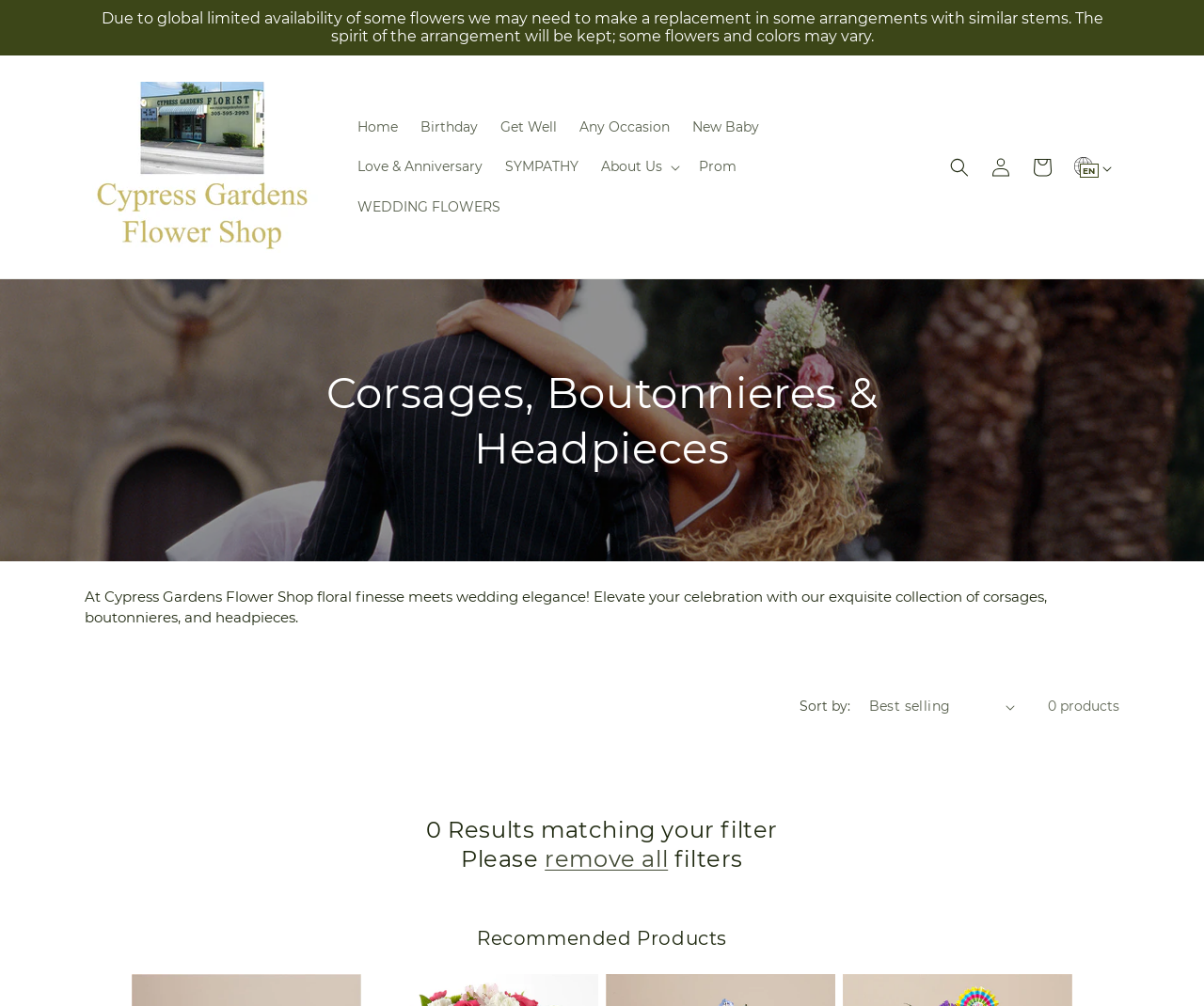Please identify the bounding box coordinates of the region to click in order to complete the task: "Search for products". The coordinates must be four float numbers between 0 and 1, specified as [left, top, right, bottom].

[0.78, 0.145, 0.814, 0.187]